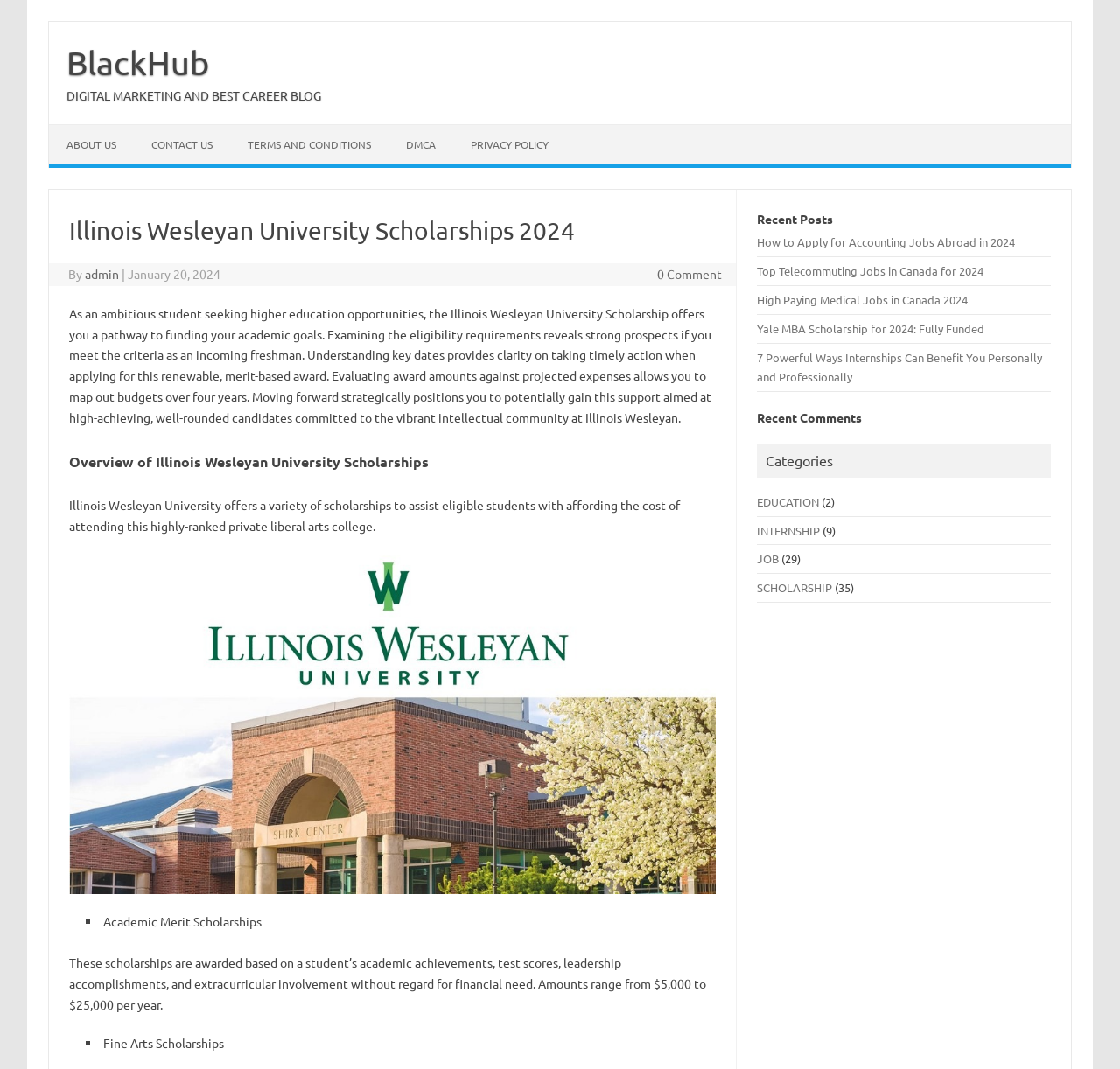For the element described, predict the bounding box coordinates as (top-left x, top-left y, bottom-right x, bottom-right y). All values should be between 0 and 1. Element description: Privacy Policy

[0.405, 0.117, 0.505, 0.153]